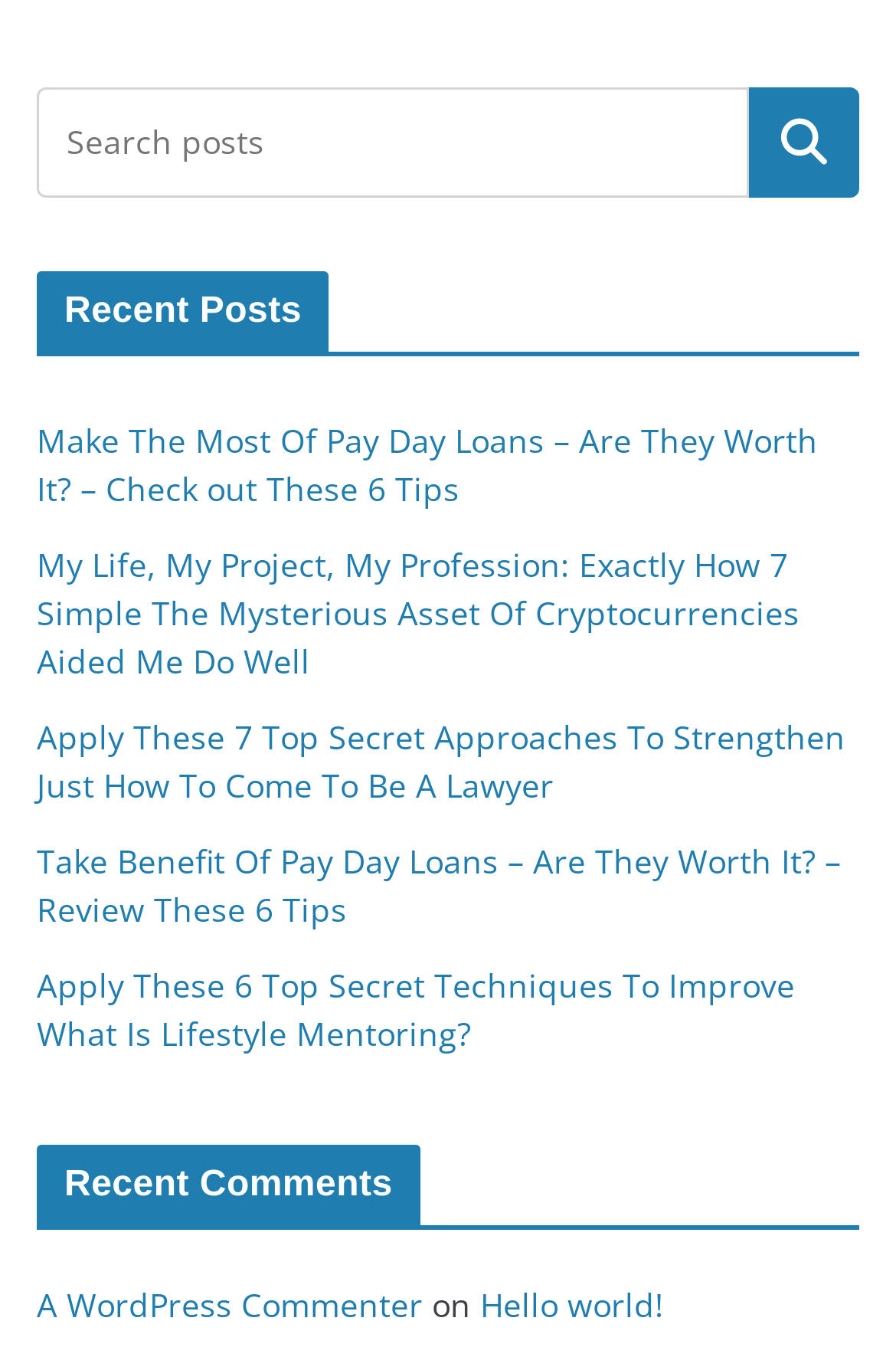Determine the bounding box coordinates of the UI element described below. Use the format (top-left x, top-left y, bottom-right x, bottom-right y) with floating point numbers between 0 and 1: Search

[0.836, 0.064, 0.959, 0.146]